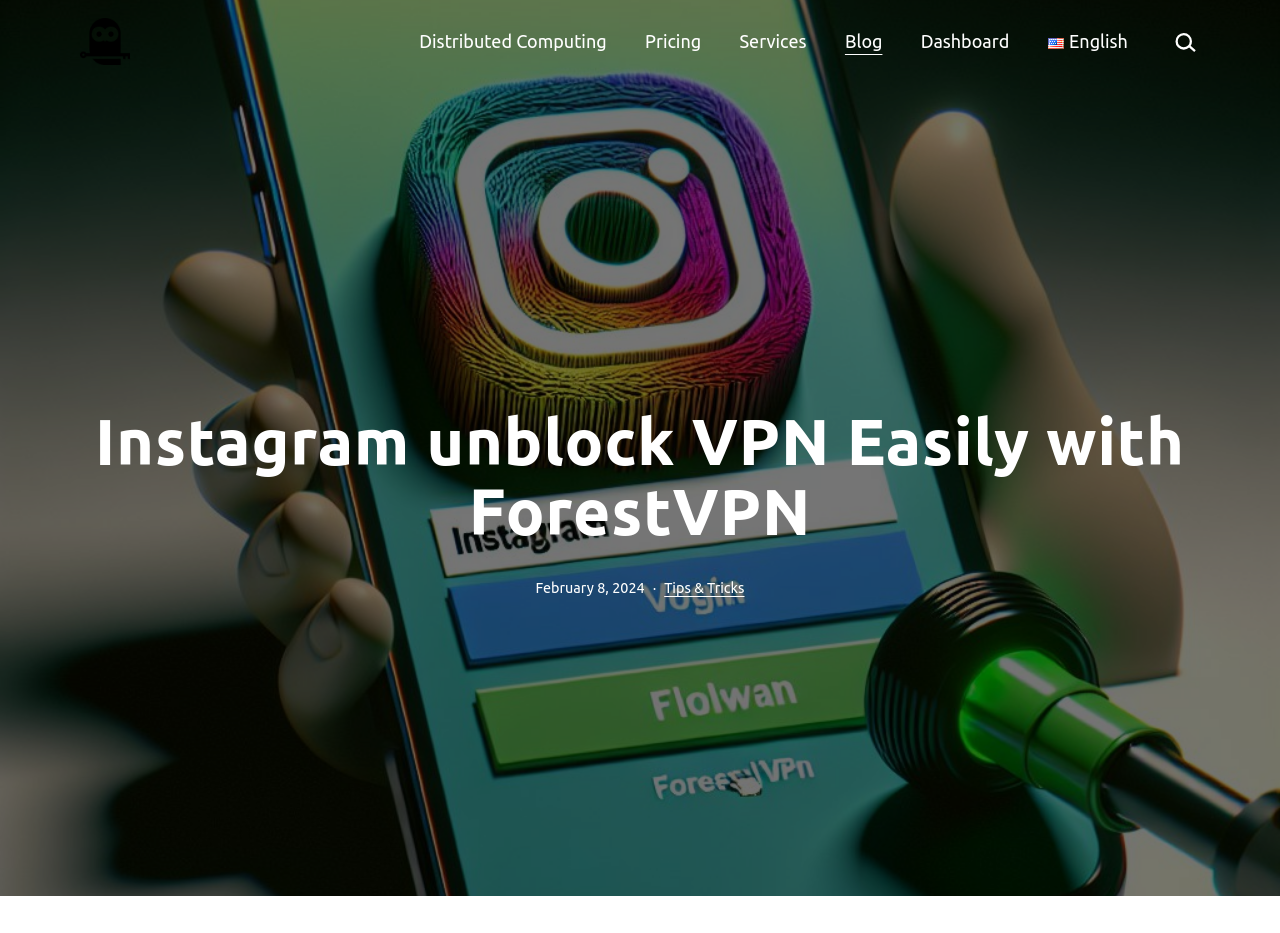Present a detailed account of what is displayed on the webpage.

The webpage is about unlocking Instagram easily with ForestVPN, bypassing restrictions and regaining access to the social media platform. 

At the top left corner, there is a ForestVPN logo, which is also a link. Below it, there is a primary navigation menu with several links, including "Distributed Computing", "Pricing", "Services", "Blog", "Dashboard", and "English". 

To the right of the navigation menu, there is a search bar with a search button and a magnifying glass icon. 

The main content of the webpage is headed by a title "Instagram unblock VPN Easily with ForestVPN" and has a published date of February 8, 2024. The content is categorized under "Tips & Tricks". 

There are no other notable elements or images on the page besides the ForestVPN logo and the magnifying glass icon in the search bar.